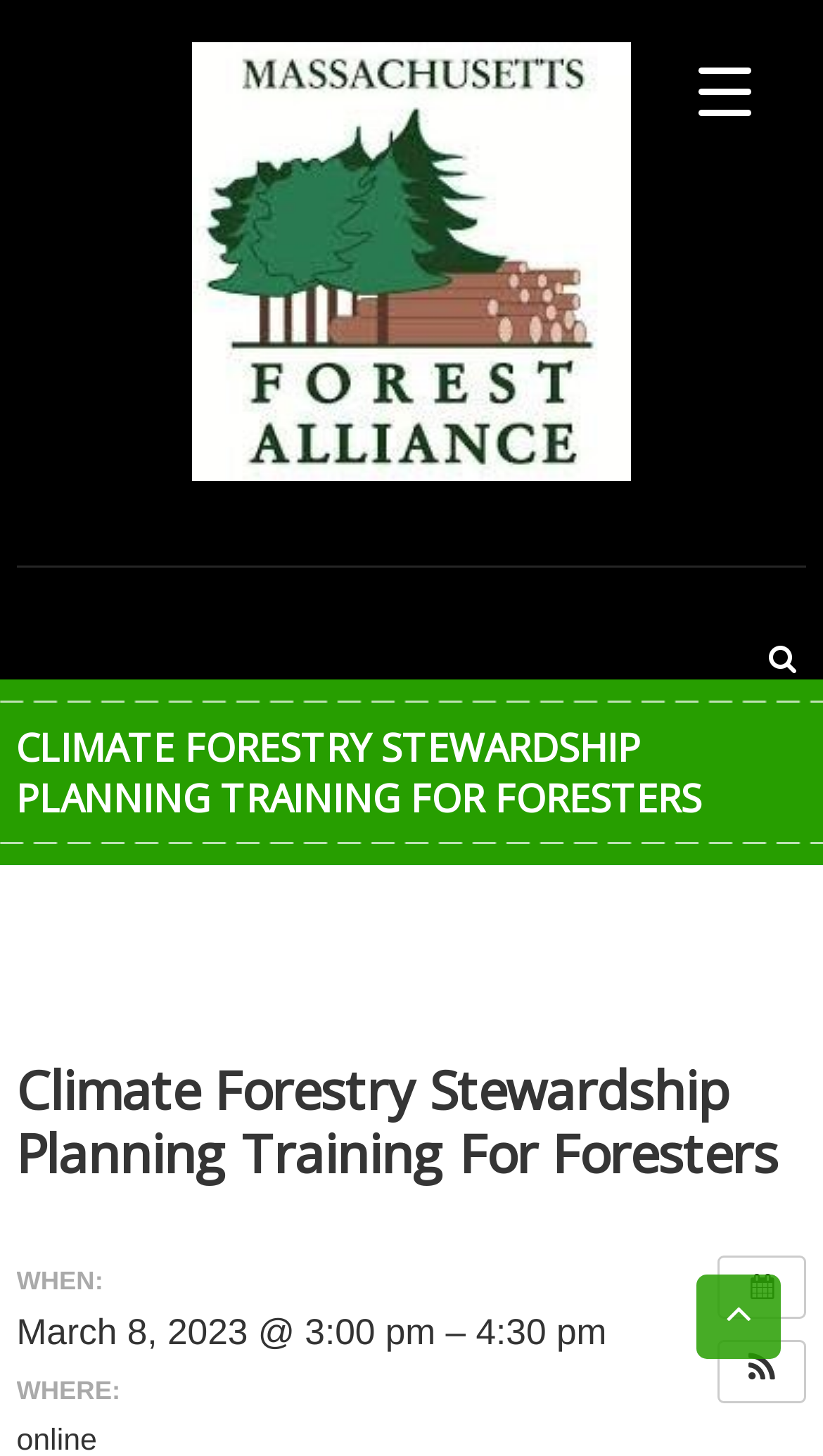Using the webpage screenshot, find the UI element described by parent_node: Skip to content. Provide the bounding box coordinates in the format (top-left x, top-left y, bottom-right x, bottom-right y), ensuring all values are floating point numbers between 0 and 1.

[0.846, 0.875, 0.949, 0.933]